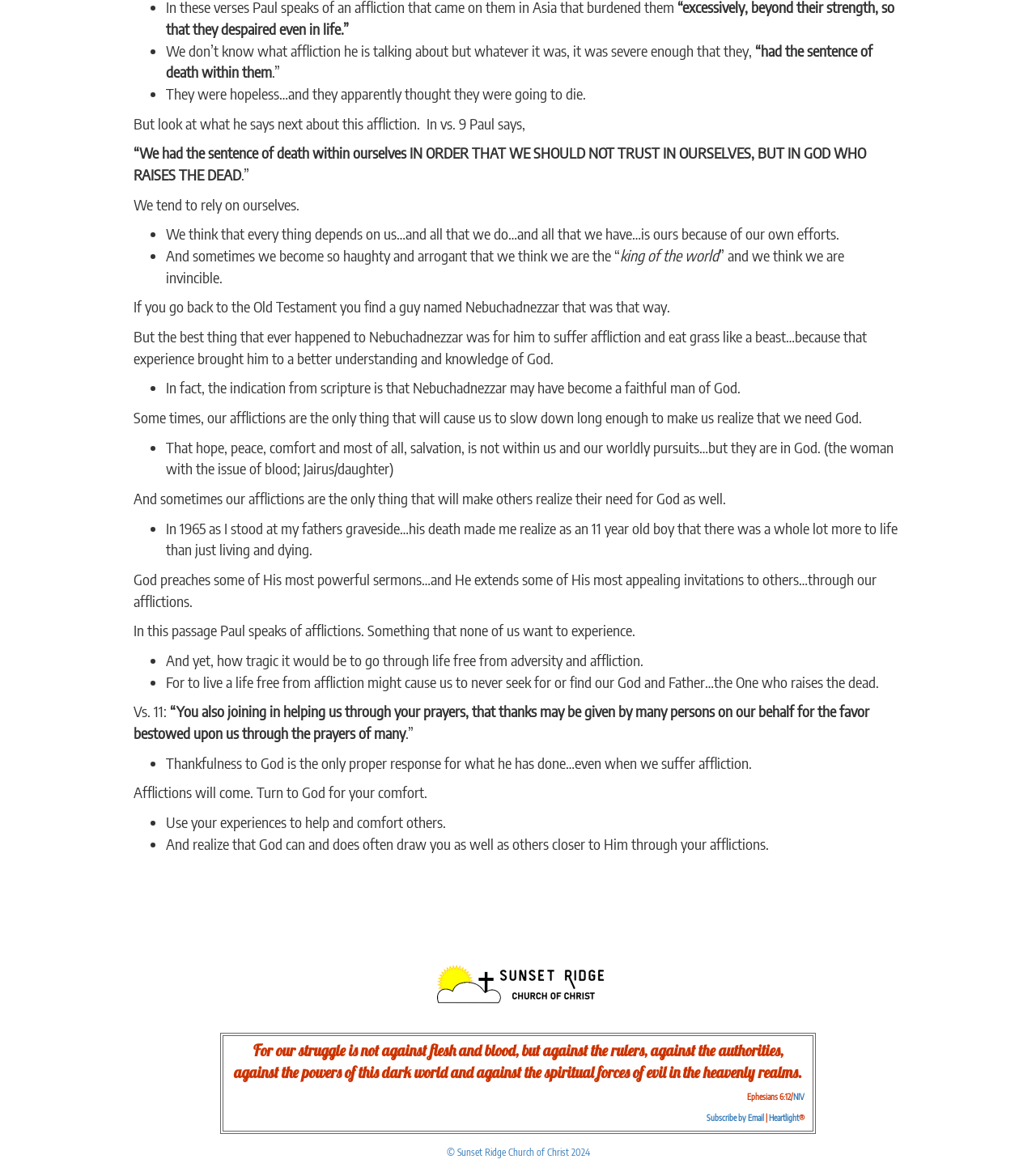Answer the question using only one word or a concise phrase: What is the response to God for what He has done?

Thankfulness